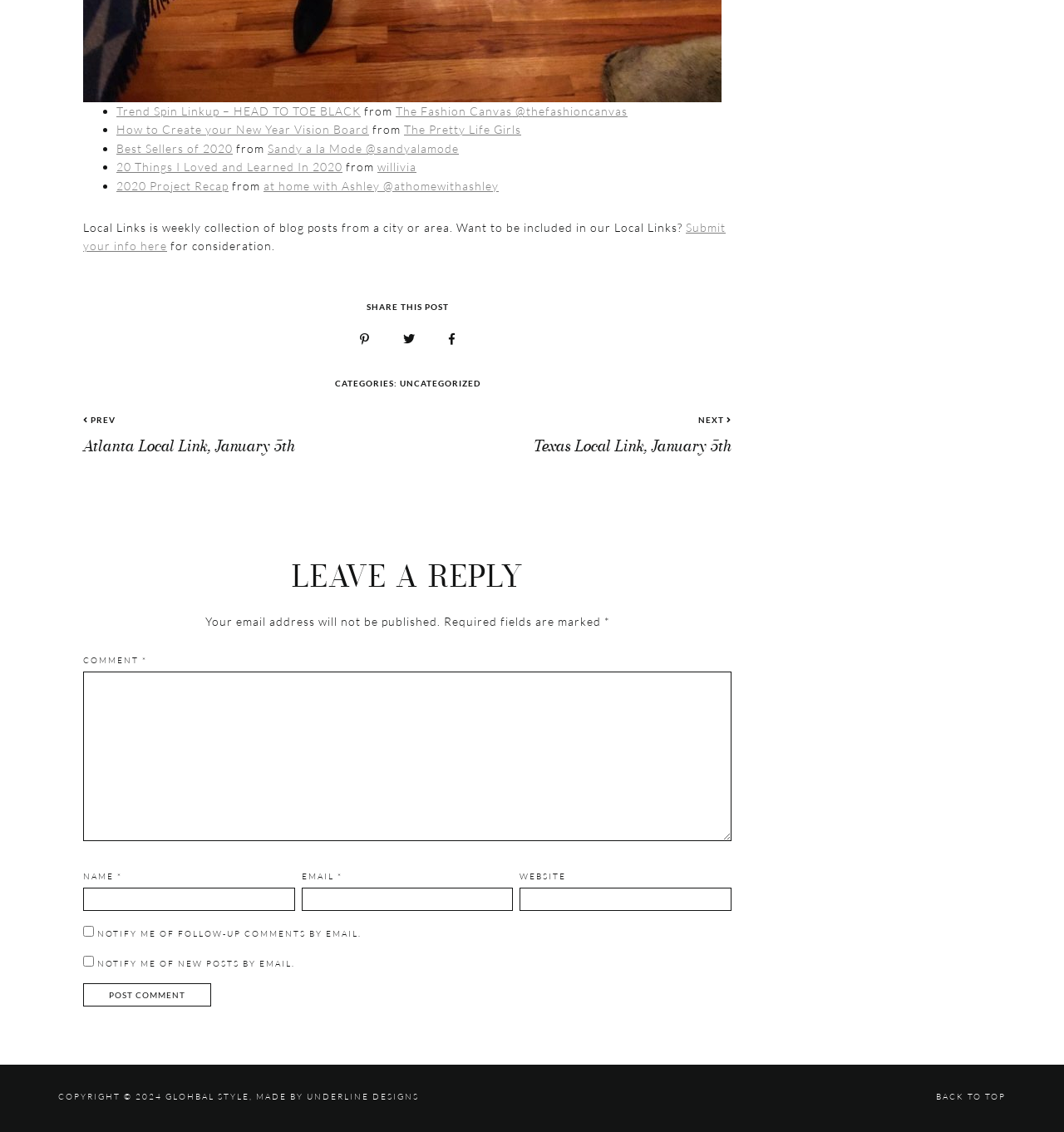Please determine the bounding box coordinates of the clickable area required to carry out the following instruction: "Go back to top". The coordinates must be four float numbers between 0 and 1, represented as [left, top, right, bottom].

[0.88, 0.964, 0.945, 0.974]